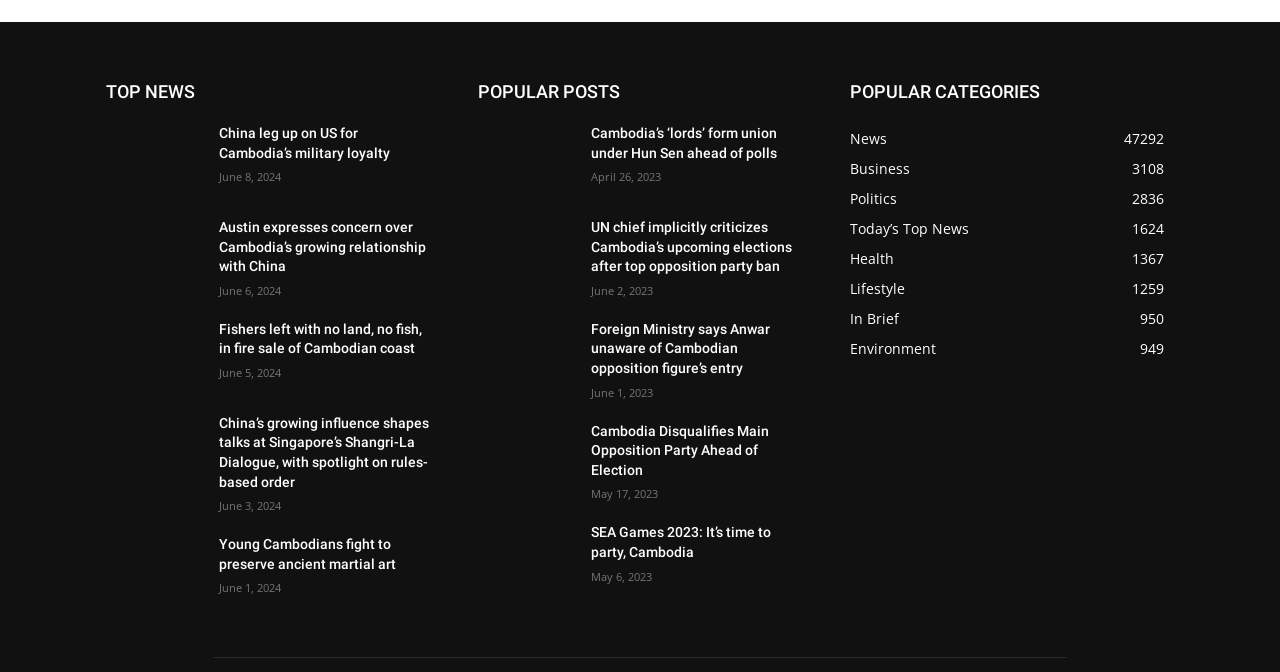Answer briefly with one word or phrase:
How many categories are listed under 'POPULAR CATEGORIES'?

8